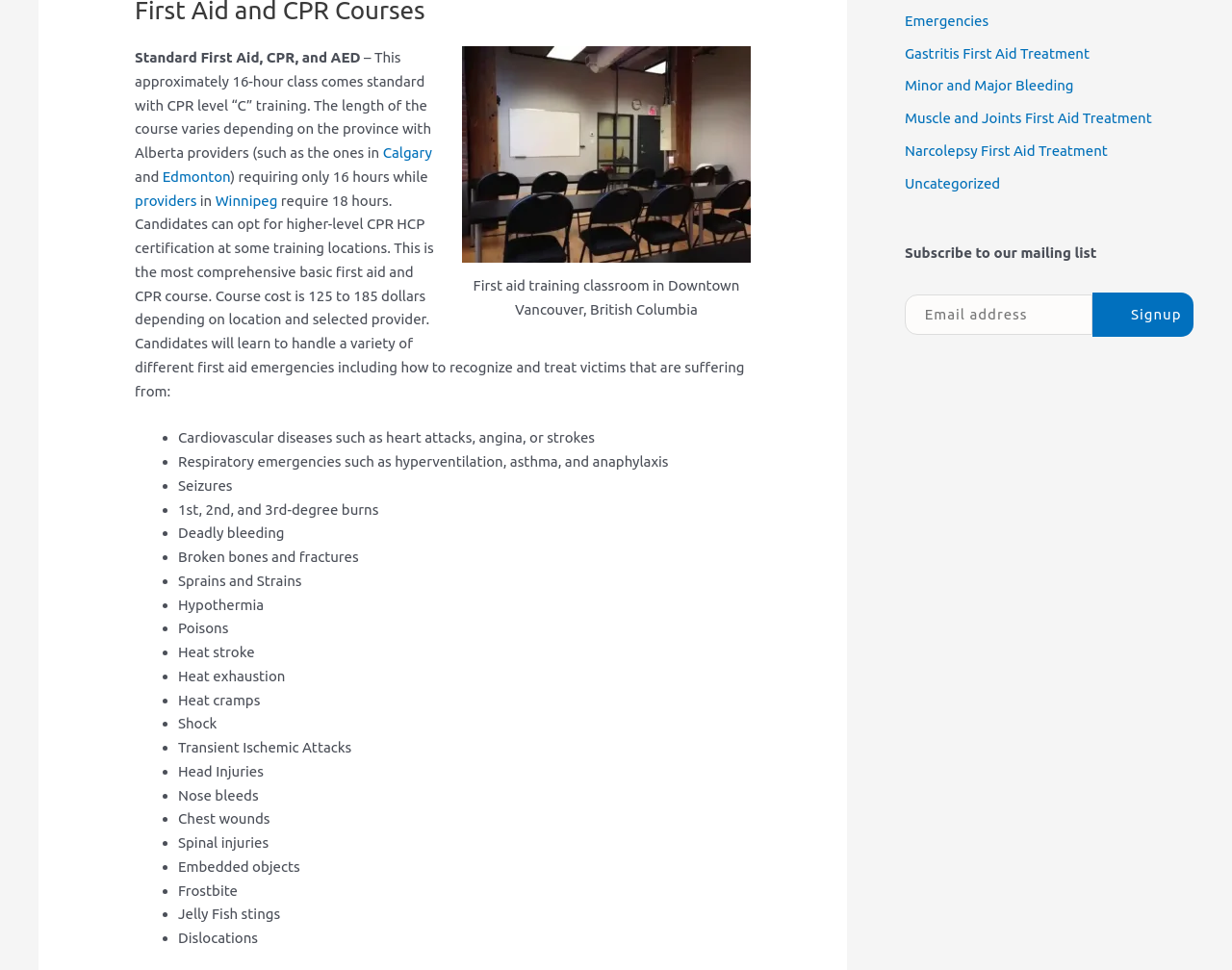Using the format (top-left x, top-left y, bottom-right x, bottom-right y), and given the element description, identify the bounding box coordinates within the screenshot: name="email" placeholder="Email address"

[0.734, 0.304, 0.887, 0.345]